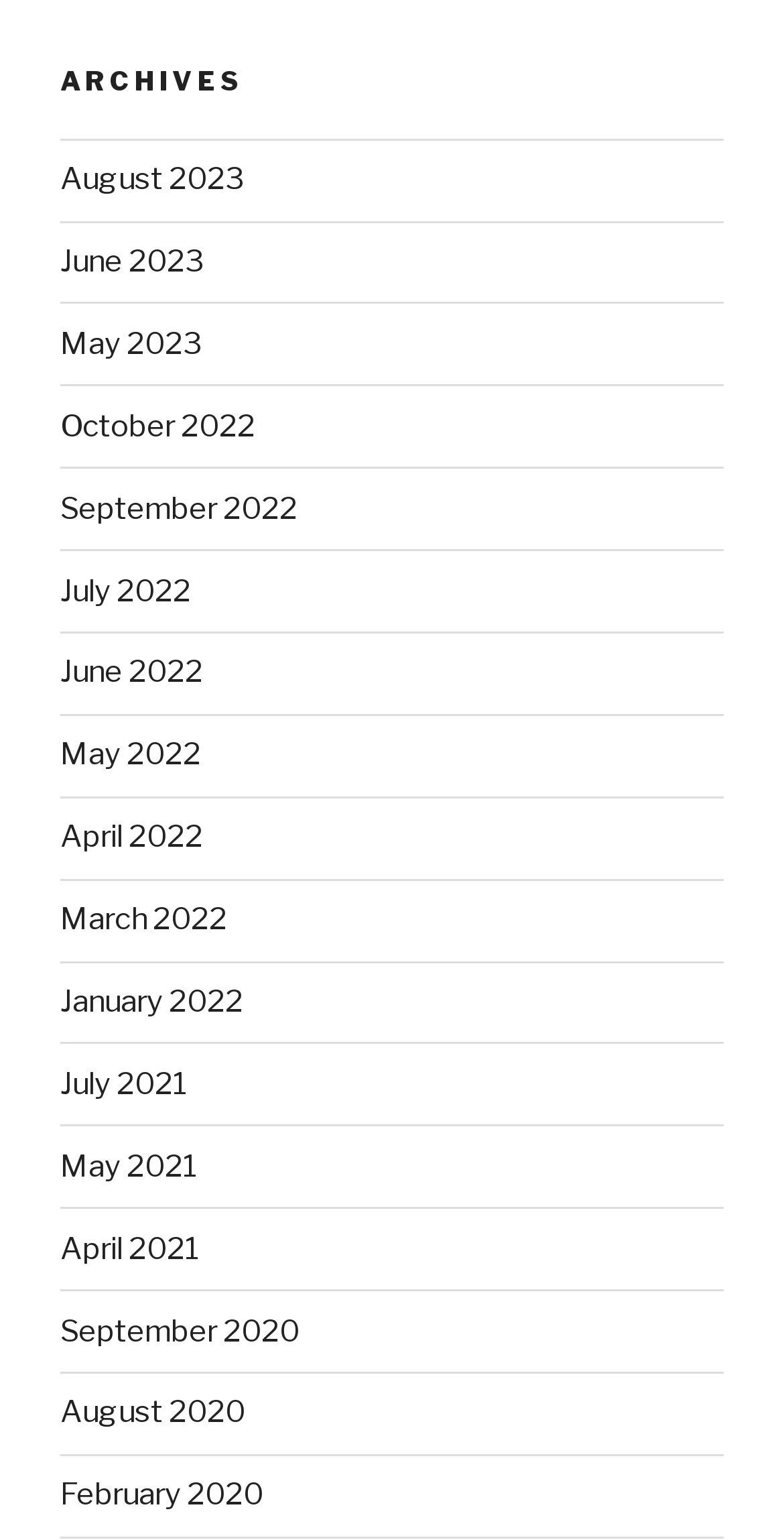What is the most recent archive?
Please ensure your answer to the question is detailed and covers all necessary aspects.

The most recent archive can be determined by looking at the list of links under the 'ARCHIVES' heading. The first link is 'August 2023', which suggests that it is the most recent archive.